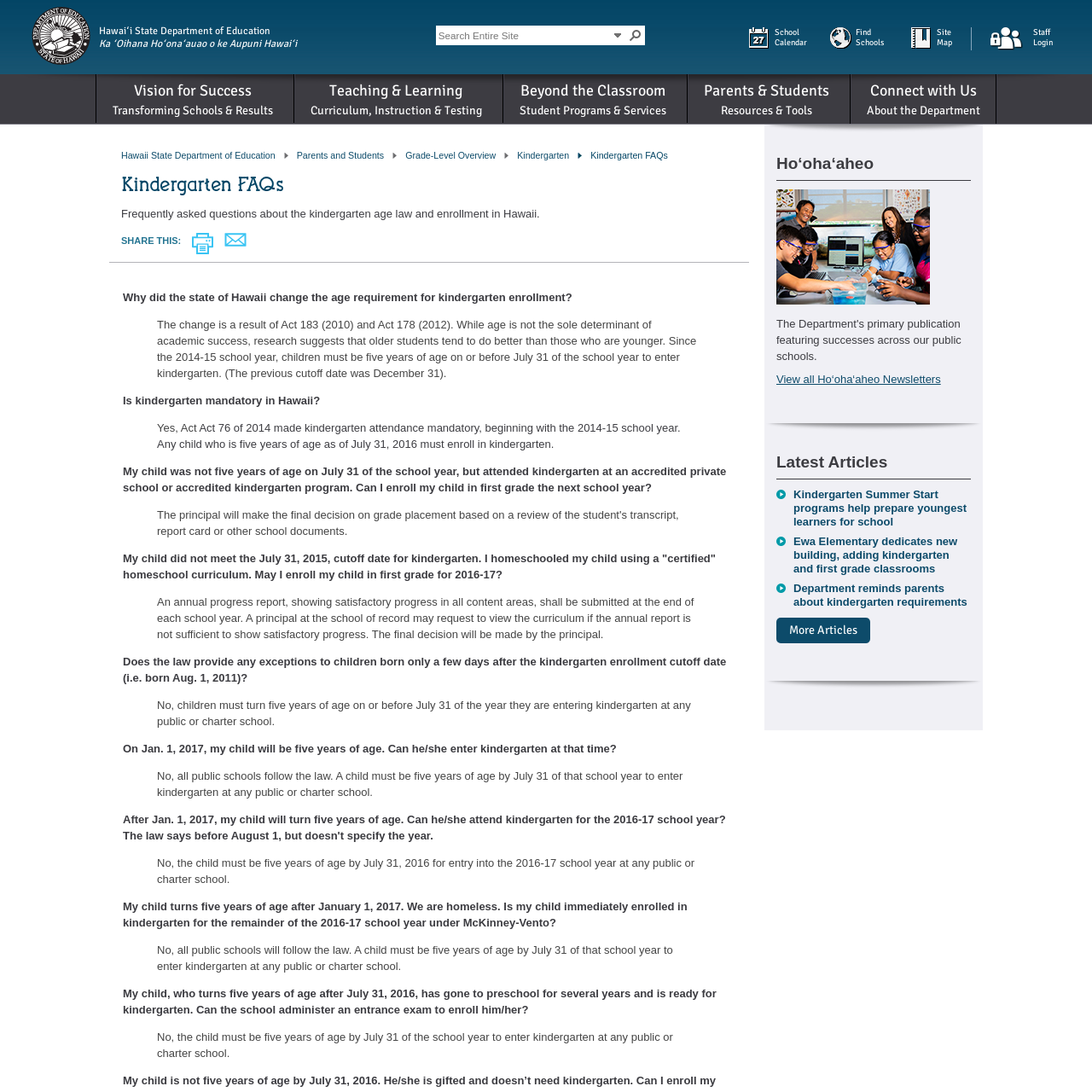Please find the bounding box coordinates of the element that must be clicked to perform the given instruction: "Check More Articles". The coordinates should be four float numbers from 0 to 1, i.e., [left, top, right, bottom].

[0.711, 0.566, 0.797, 0.589]